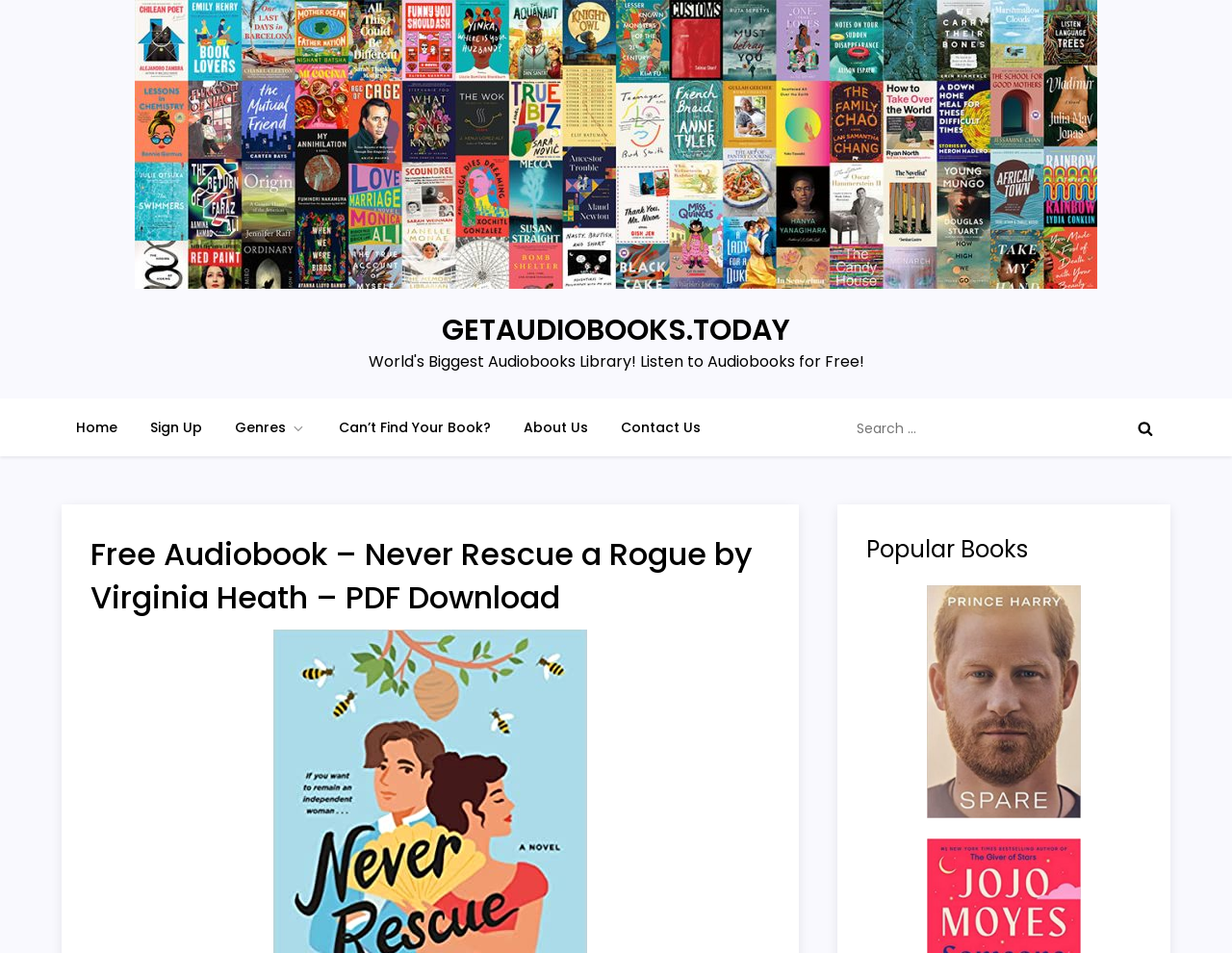Provide a thorough description of this webpage.

The webpage appears to be a website for audiobooks, specifically showcasing "Never Rescue a Rogue" by Virginia Heath. At the top, there is a header section with a title that matches the meta description. Below the header, there is a navigation menu with seven links: "Home", "Sign Up", "Genres", "Can’t Find Your Book?", "About Us", and "Contact Us". These links are aligned horizontally and take up about half of the screen width.

On the right side of the navigation menu, there is a search bar with a label "Search for:" and a search button accompanied by a small icon. The search bar is relatively wide, taking up about a quarter of the screen width.

Below the navigation menu and search bar, there is a prominent heading that reads "Popular Books". This heading is centered and takes up about half of the screen width.

Under the "Popular Books" heading, there is a figure element that appears to be a book cover or a promotional image. The image is relatively large, taking up about a quarter of the screen height. There is also a link associated with the image, but its text is not specified.

Overall, the webpage has a simple and organized layout, with clear headings and concise text. The navigation menu and search bar are easily accessible, and the prominent heading and image draw attention to the "Popular Books" section.